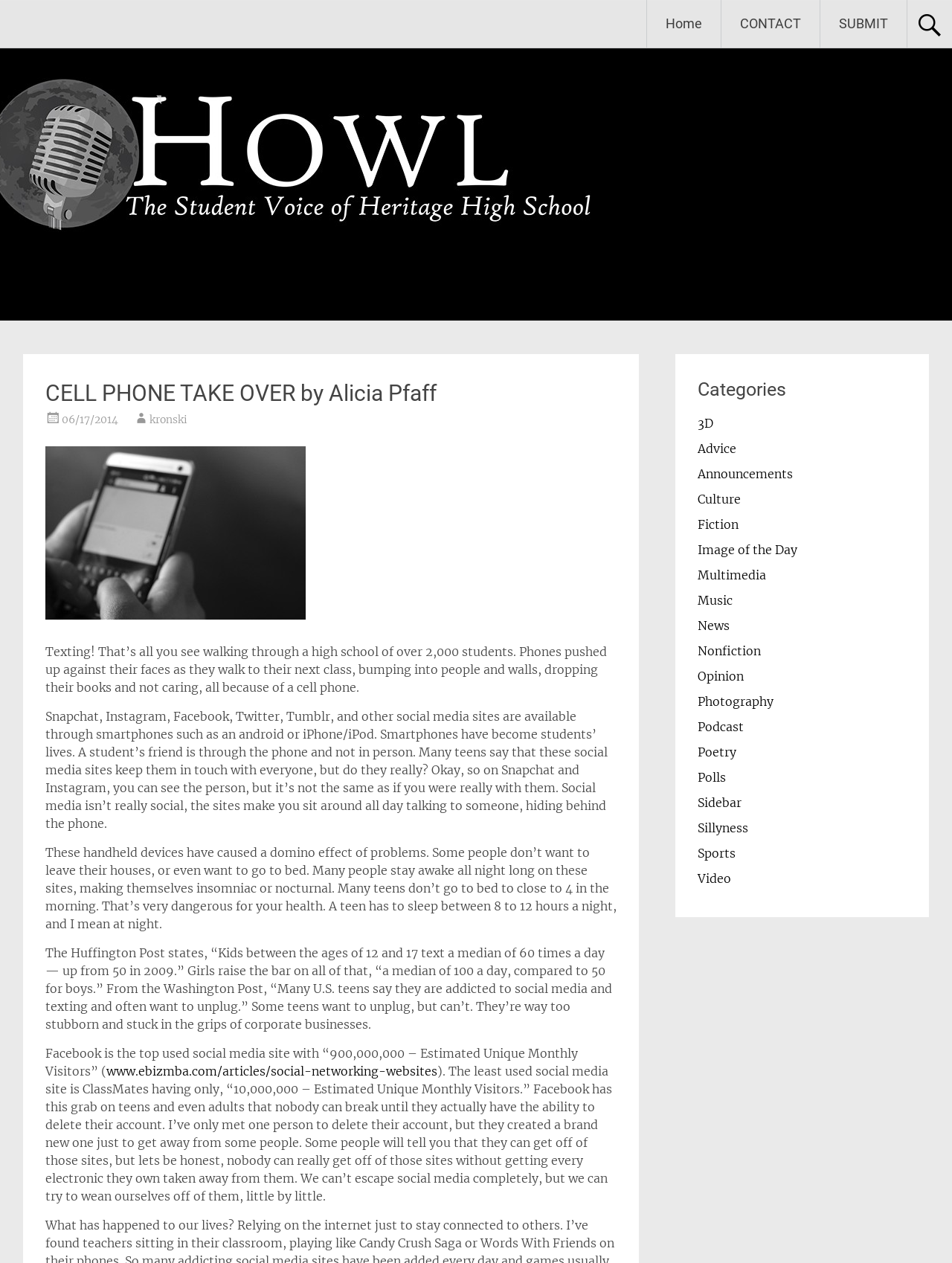What is the estimated number of unique monthly visitors on Facebook?
Please respond to the question with as much detail as possible.

The information is mentioned in the article, which states 'Facebook is the top used social media site with “900,000,000 – Estimated Unique Monthly Visitors”'.